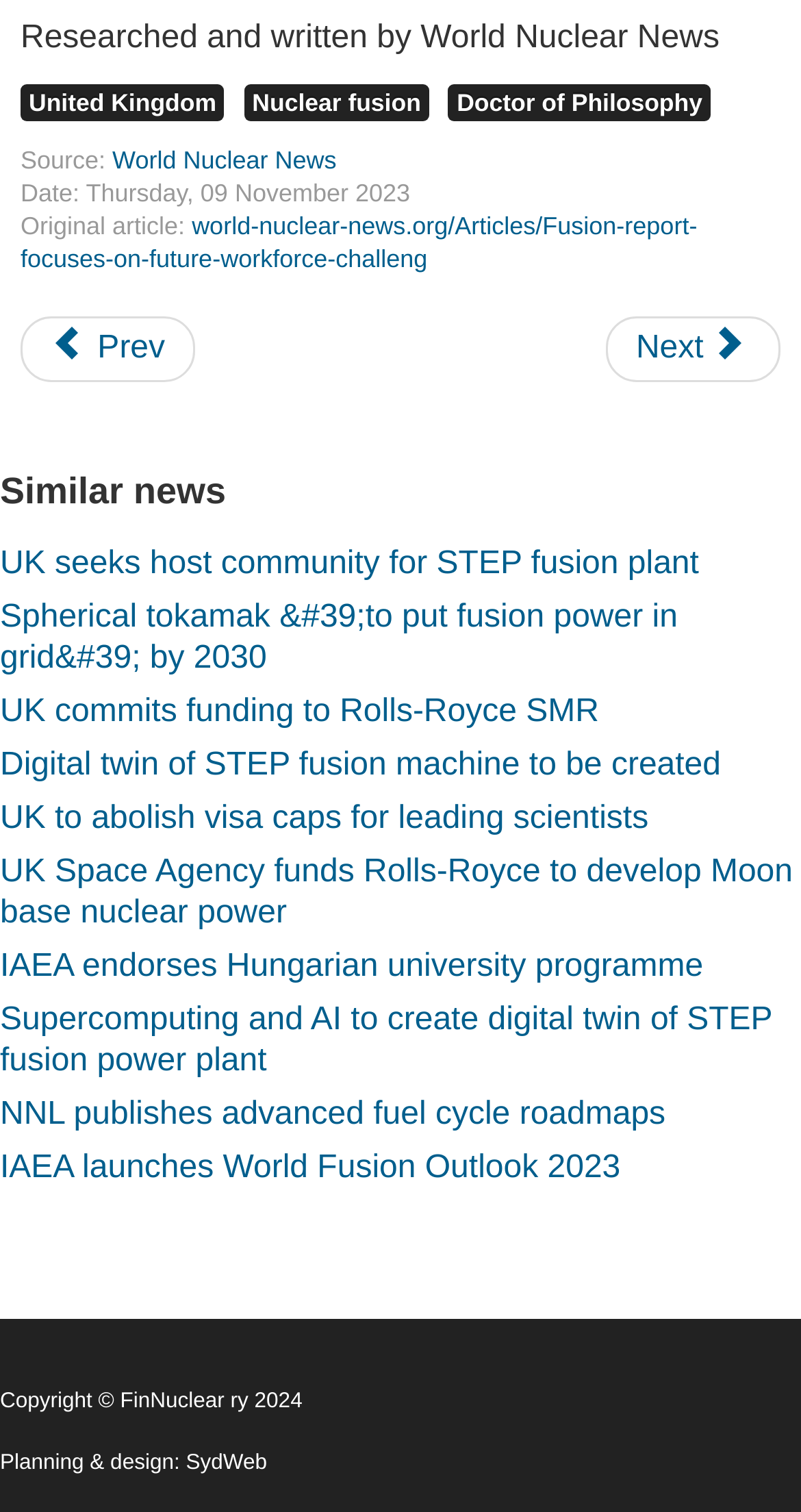Using the element description: "Prev", determine the bounding box coordinates. The coordinates should be in the format [left, top, right, bottom], with values between 0 and 1.

[0.026, 0.209, 0.245, 0.252]